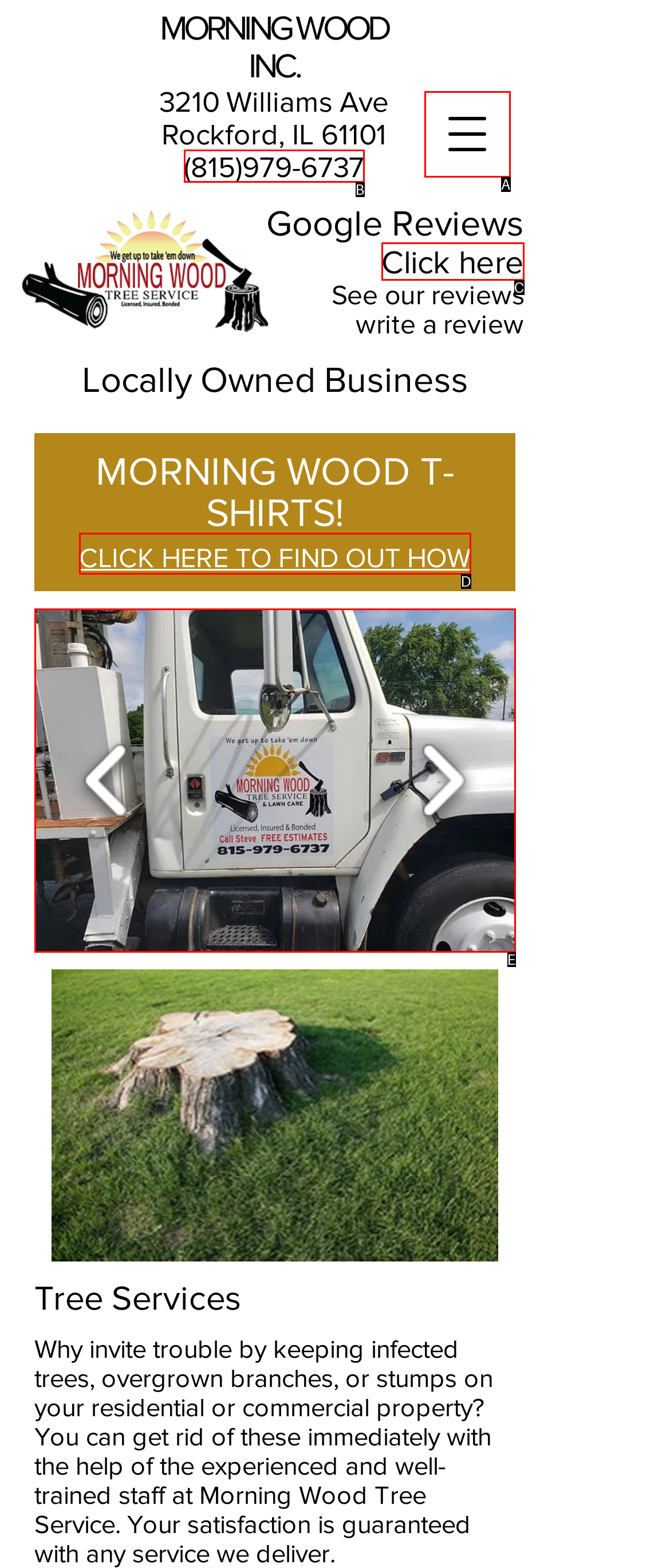Identify the letter corresponding to the UI element that matches this description: (815)979-6737
Answer using only the letter from the provided options.

B